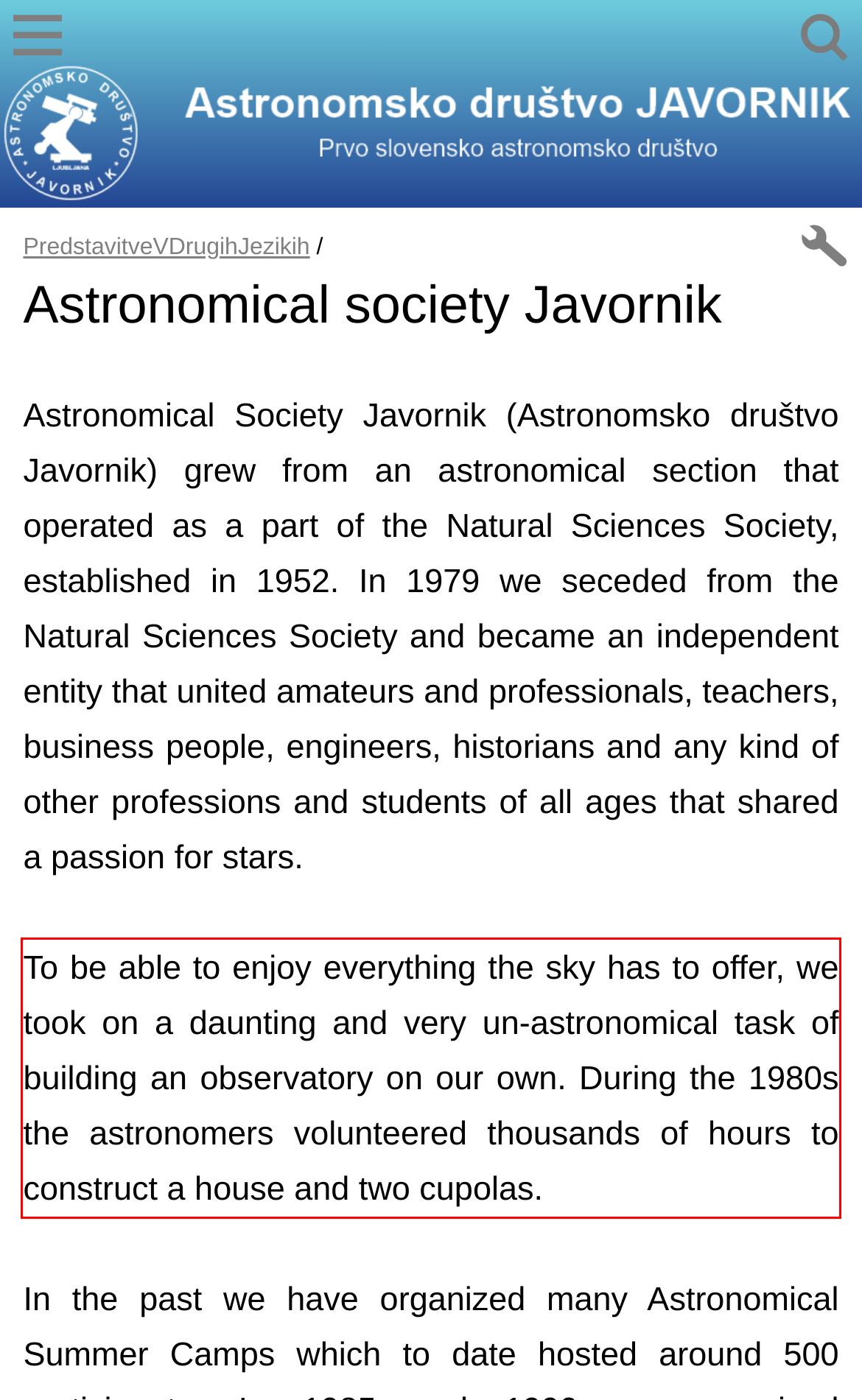With the provided screenshot of a webpage, locate the red bounding box and perform OCR to extract the text content inside it.

To be able to enjoy everything the sky has to offer, we took on a daunting and very un-astronomical task of building an observatory on our own. During the 1980s the astronomers volunteered thousands of hours to construct a house and two cupolas.